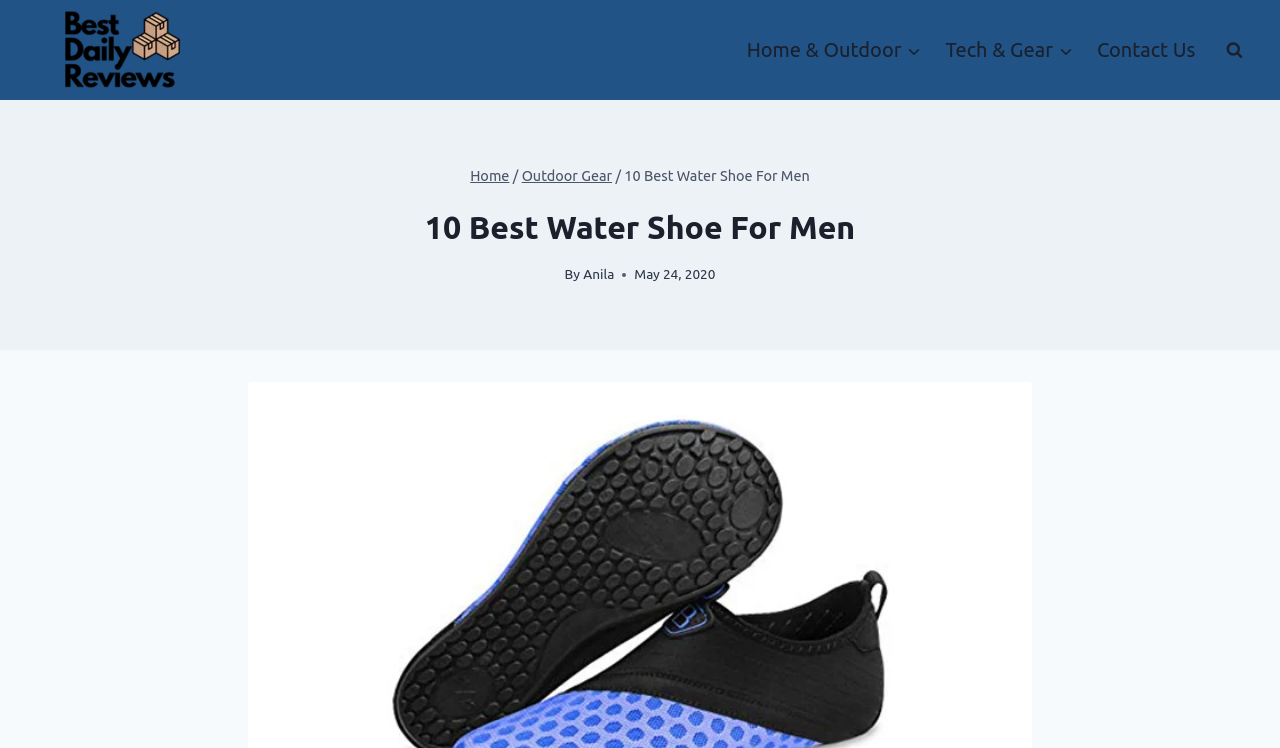Answer the question using only a single word or phrase: 
What is the category of the current article?

Outdoor Gear